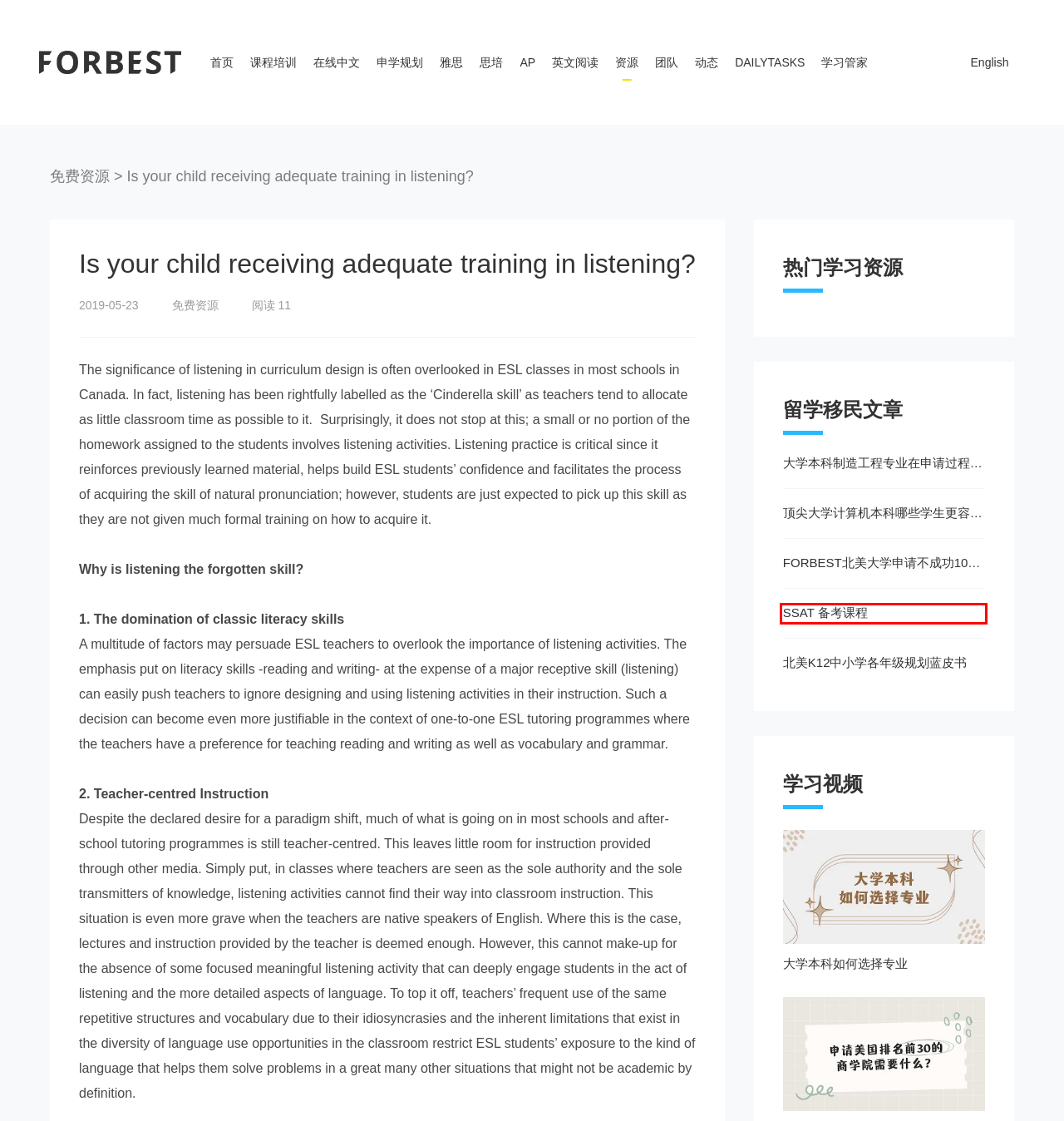Examine the screenshot of a webpage with a red rectangle bounding box. Select the most accurate webpage description that matches the new webpage after clicking the element within the bounding box. Here are the candidates:
A. 大学本科制造工程专业在申请过程中有哪些要求 - 北美中学资讯 - 美国留学|加拿大留学|SAT培训|IELTS培训|SSAT培训|留学申请
B. 北美师资 - 美国留学|加拿大留学|SAT培训|IELTS培训|SSAT培训|留学申请
C. 雅思 - 美国留学|加拿大留学|SAT培训|IELTS培训|SSAT培训|留学申请
D. 思培 - 美国留学|加拿大留学|SAT培训|IELTS培训|SSAT培训|留学申请
E. 免费资源 - 美国留学|加拿大留学|SAT培训|IELTS培训|SSAT培训|留学申请
F. 留学 - 美国留学|加拿大留学|SAT培训|IELTS培训|SSAT培训|留学申请
G. AP - 美国留学|加拿大留学|SAT培训|IELTS培训|SSAT培训|留学申请
H. SSAT 备考课程 - 北美小学资讯 - 美国留学|加拿大留学|SAT培训|IELTS培训|SSAT培训|留学申请

H